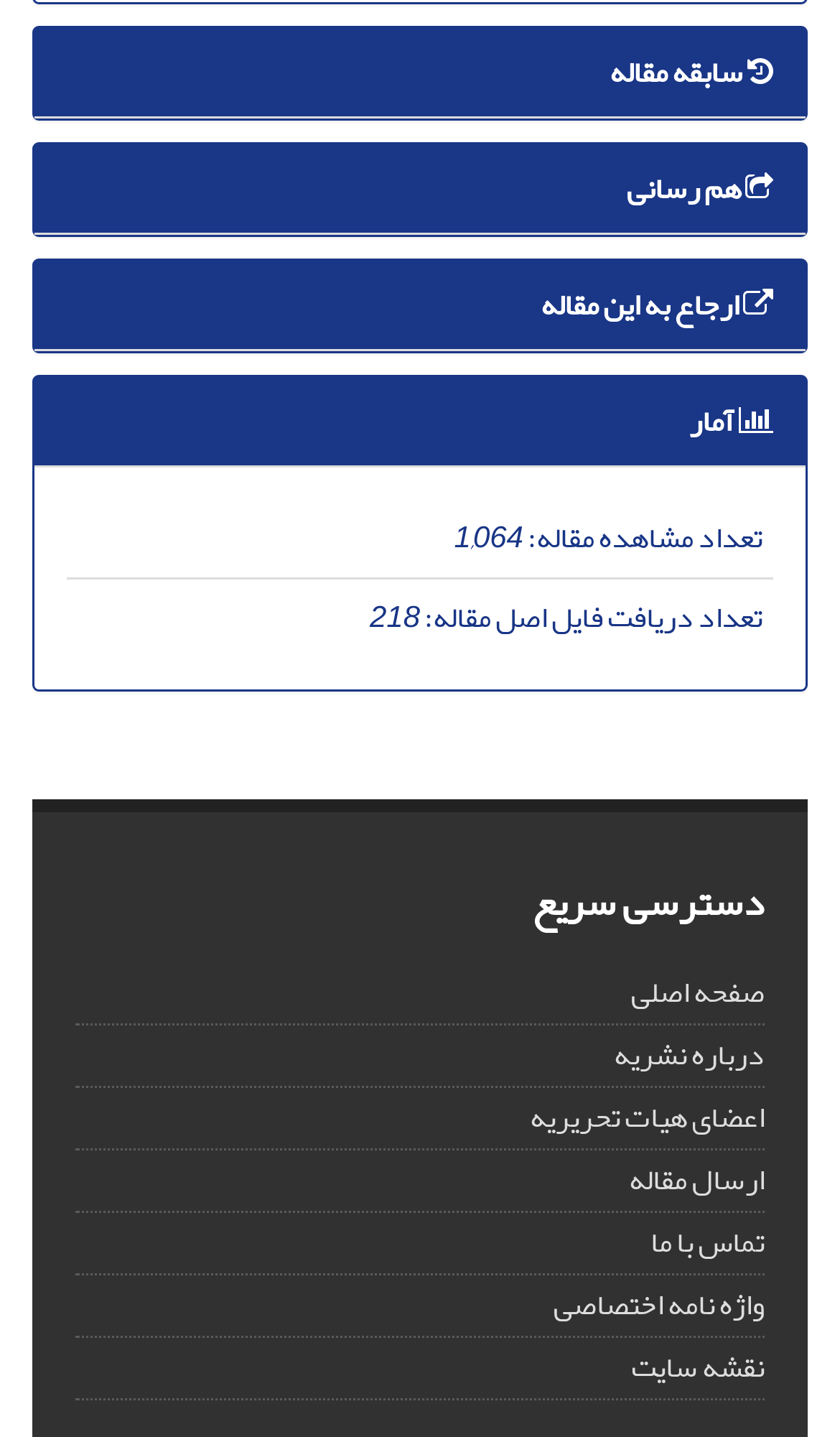From the given element description: "آمار", find the bounding box for the UI element. Provide the coordinates as four float numbers between 0 and 1, in the order [left, top, right, bottom].

[0.821, 0.273, 0.921, 0.313]